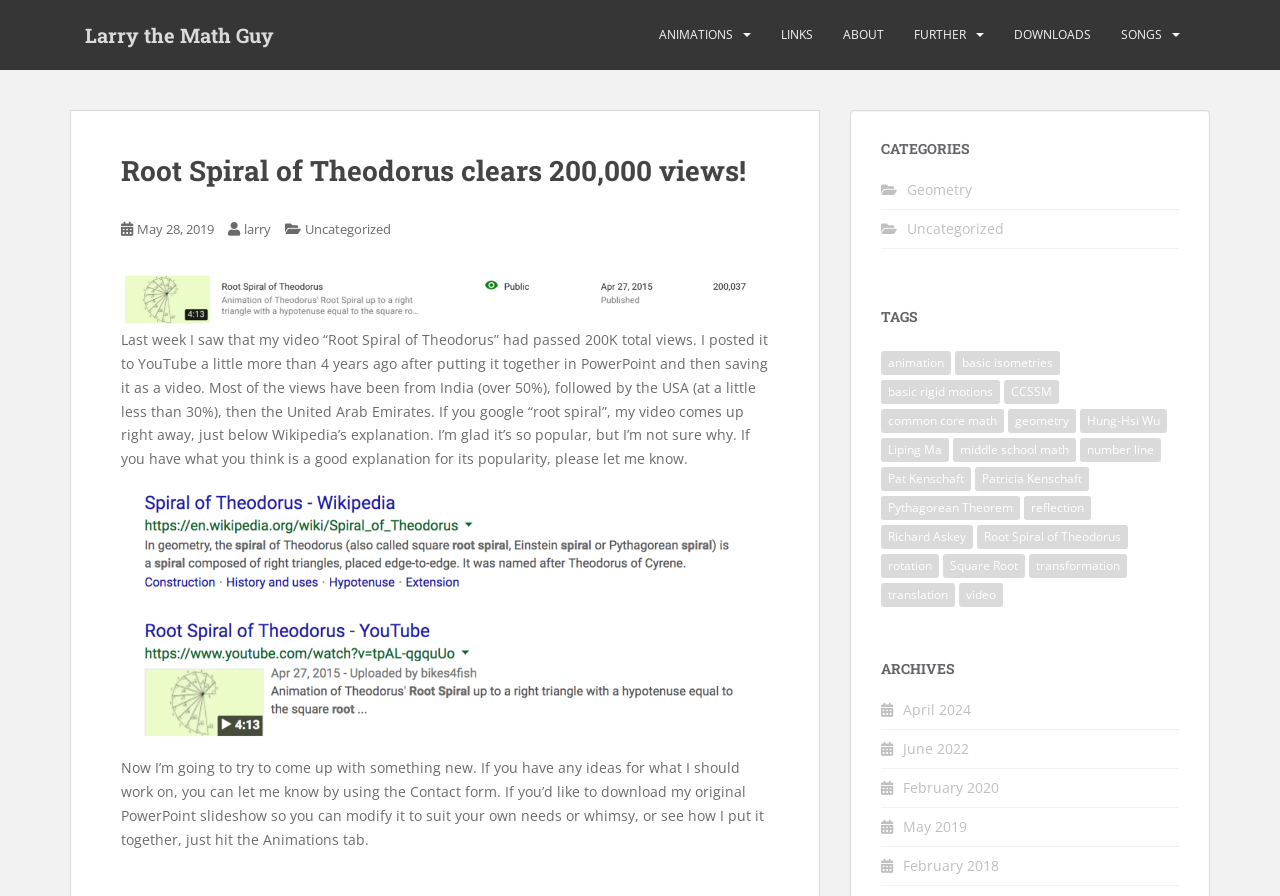Can you pinpoint the bounding box coordinates for the clickable element required for this instruction: "Check the 'May 2019' archive"? The coordinates should be four float numbers between 0 and 1, i.e., [left, top, right, bottom].

[0.705, 0.912, 0.755, 0.933]